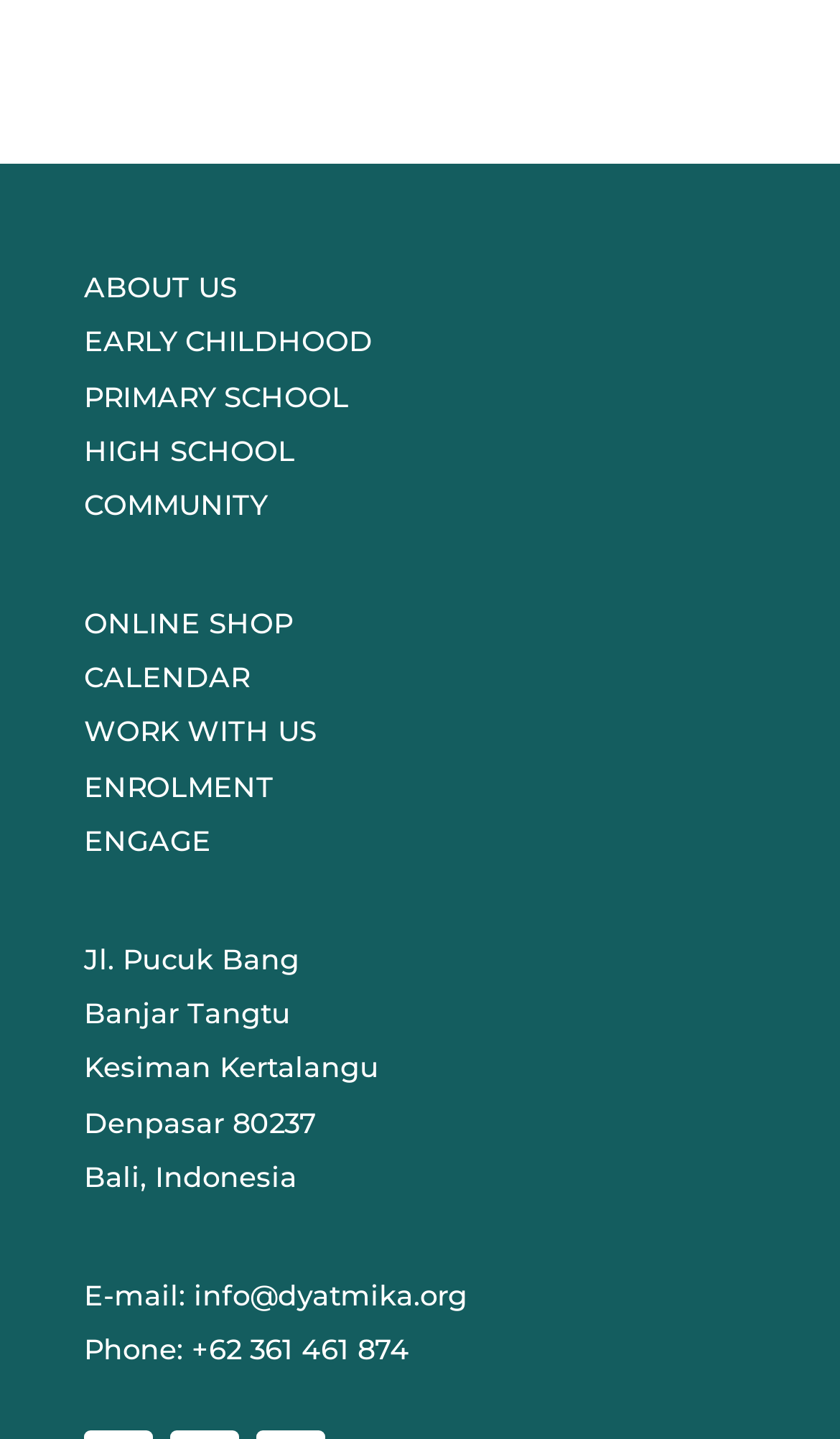Locate and provide the bounding box coordinates for the HTML element that matches this description: "WORK WITH US".

[0.1, 0.496, 0.377, 0.52]